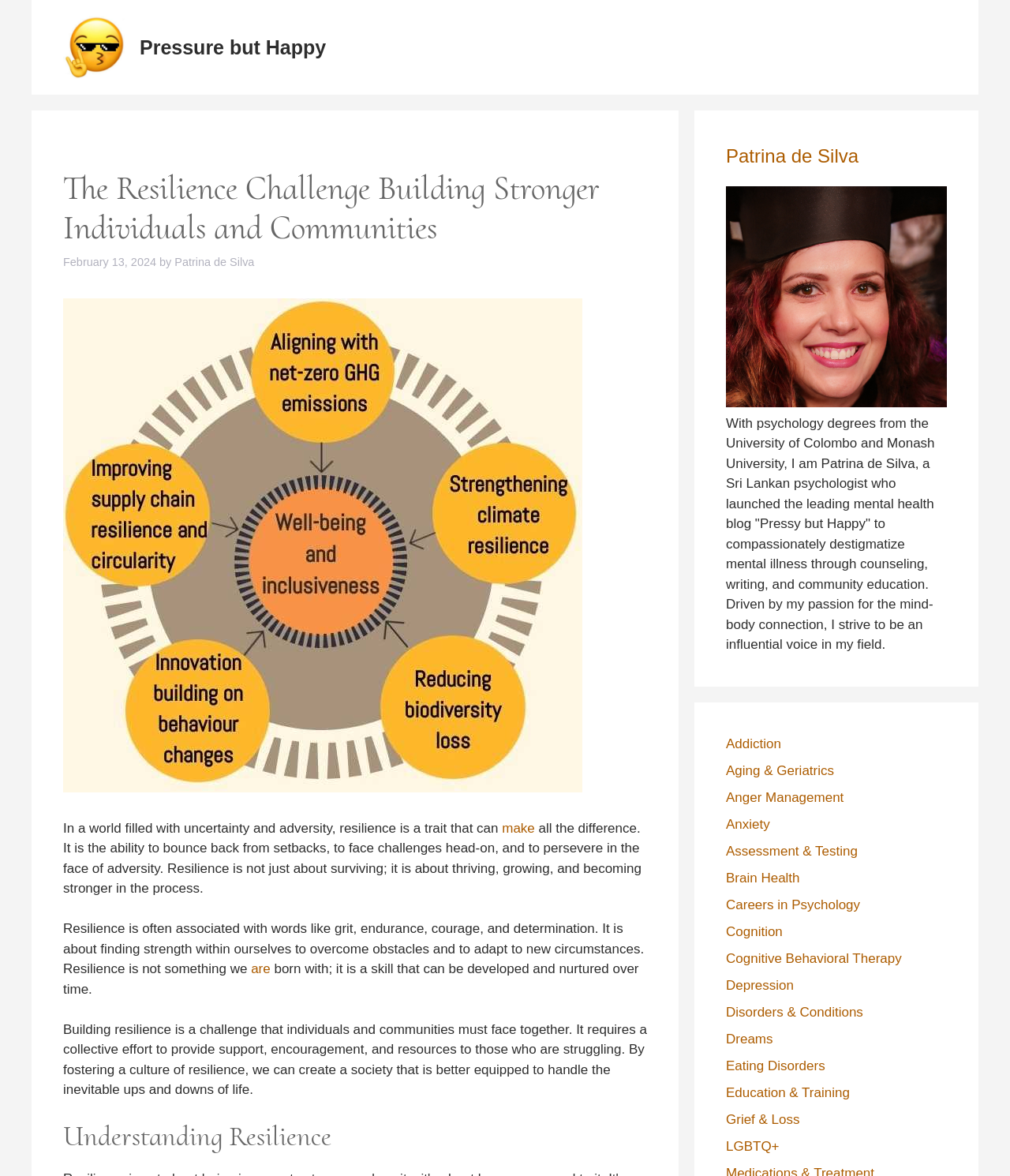Find the bounding box coordinates of the clickable area that will achieve the following instruction: "Learn about the concept of resilience".

[0.062, 0.144, 0.641, 0.211]